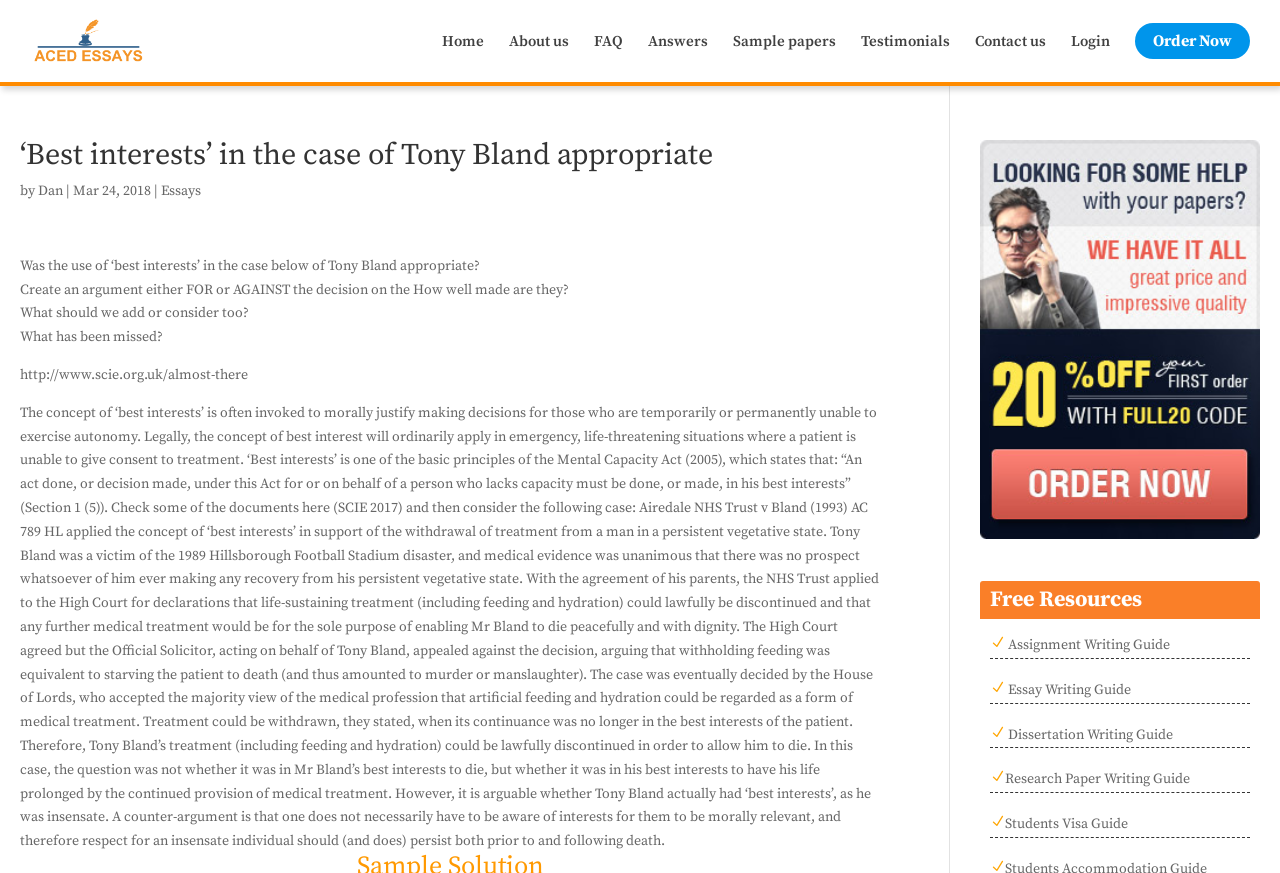Locate the bounding box coordinates of the region to be clicked to comply with the following instruction: "Check the 'Free Resources' section". The coordinates must be four float numbers between 0 and 1, in the form [left, top, right, bottom].

[0.766, 0.666, 0.984, 0.709]